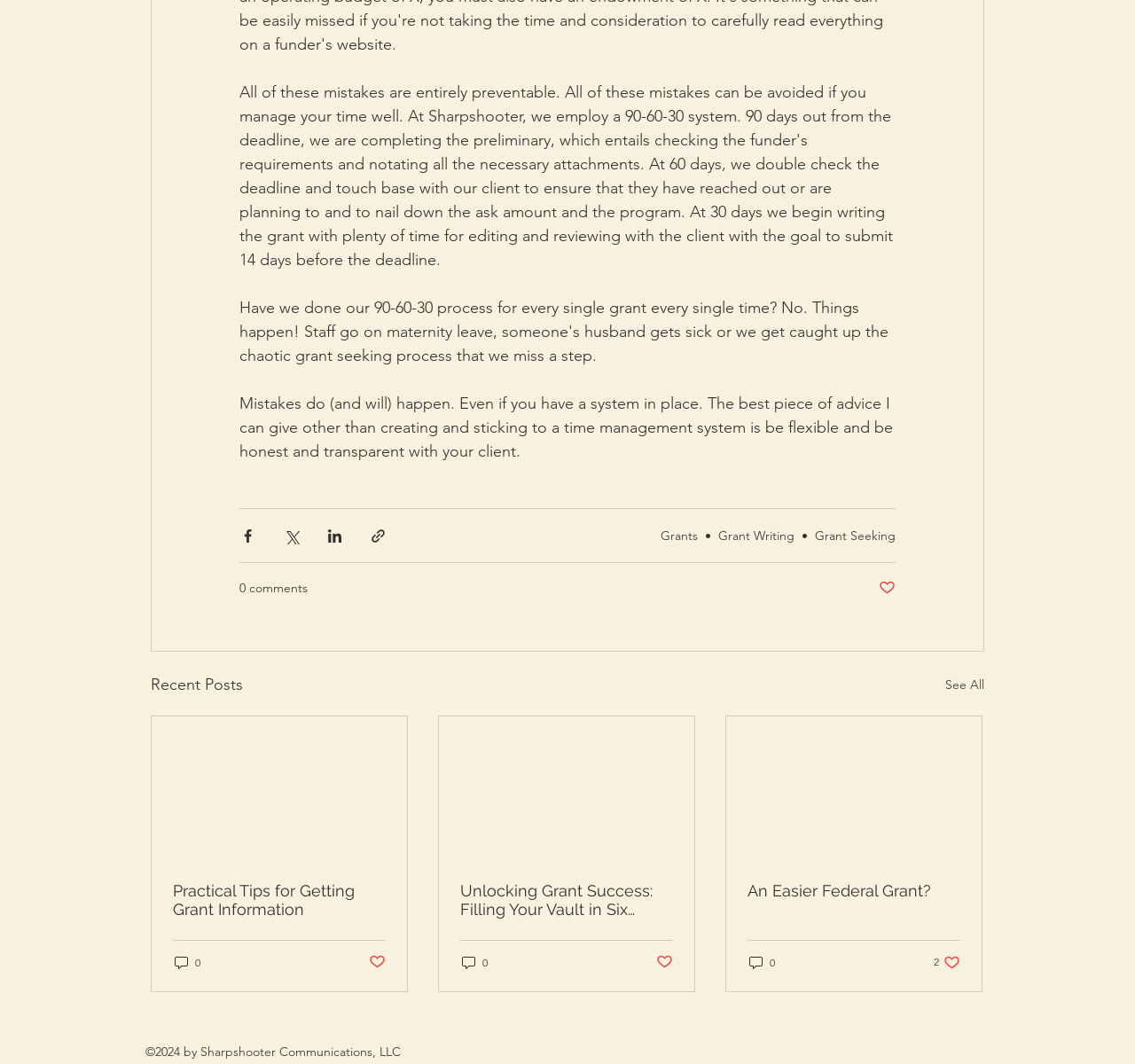How many social media sharing buttons are there?
Look at the image and respond with a one-word or short-phrase answer.

4